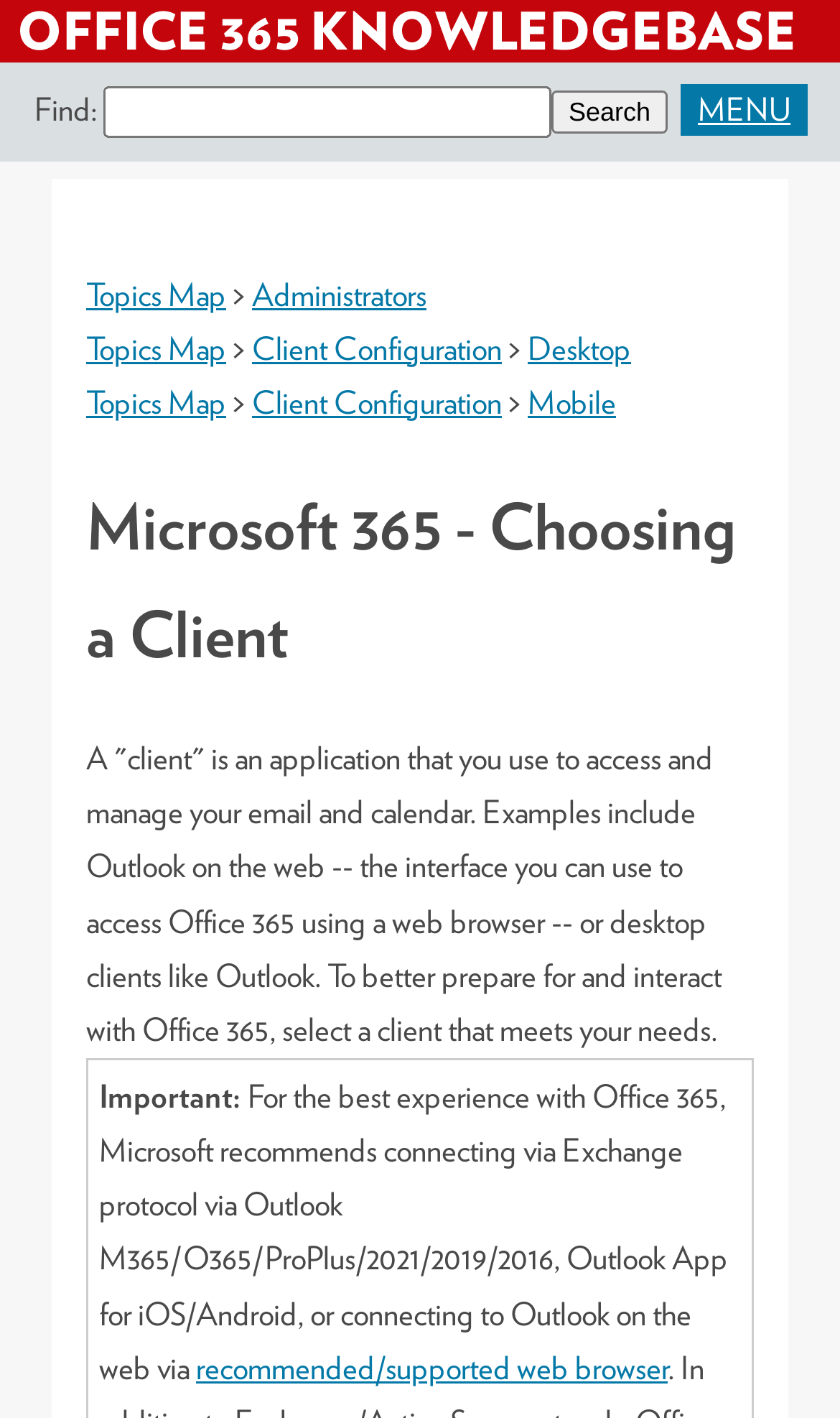Provide the bounding box coordinates for the UI element that is described by this text: "Client Configuration". The coordinates should be in the form of four float numbers between 0 and 1: [left, top, right, bottom].

[0.3, 0.27, 0.597, 0.298]